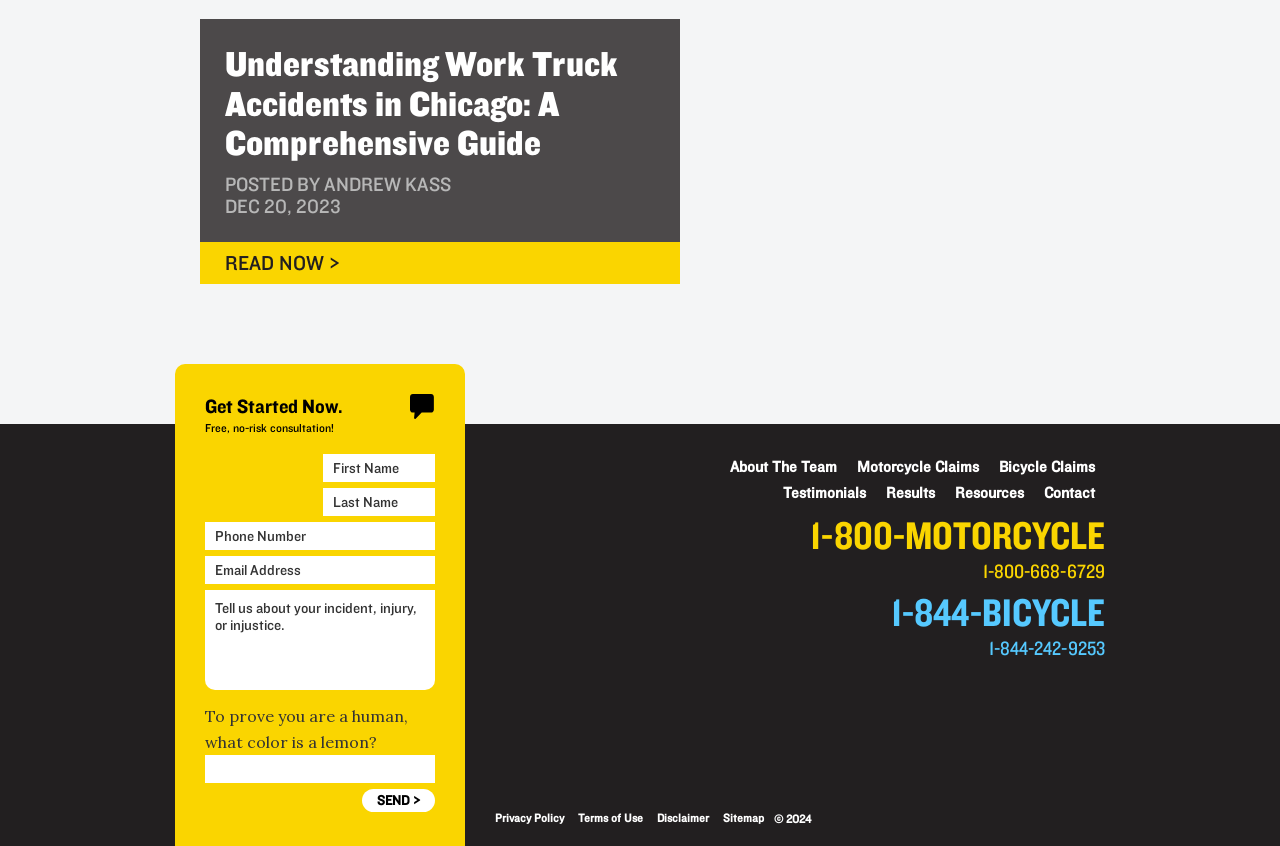Find the UI element described as: "Bicycle Claims" and predict its bounding box coordinates. Ensure the coordinates are four float numbers between 0 and 1, [left, top, right, bottom].

[0.78, 0.543, 0.855, 0.561]